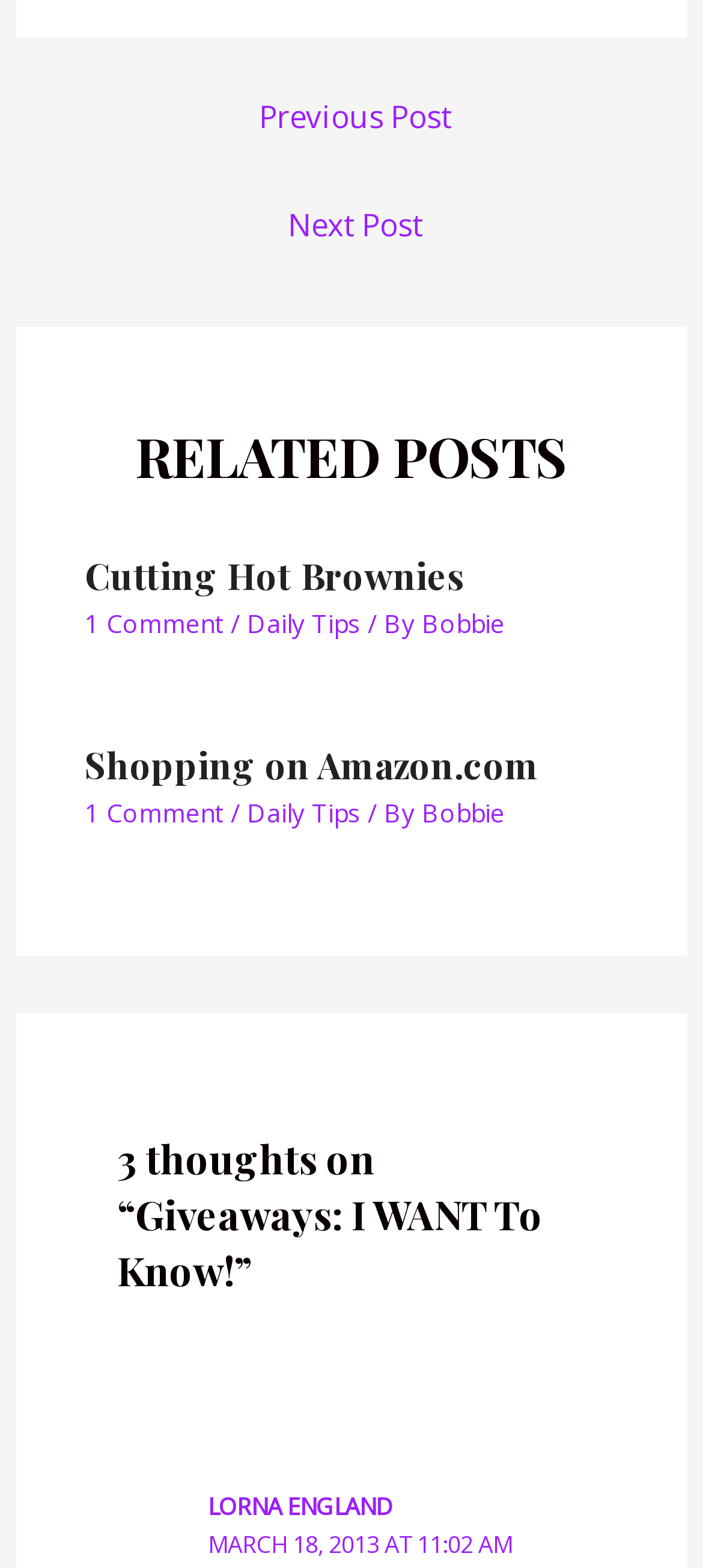For the element described, predict the bounding box coordinates as (top-left x, top-left y, bottom-right x, bottom-right y). All values should be between 0 and 1. Element description: Cutting Hot Brownies

[0.121, 0.351, 0.662, 0.382]